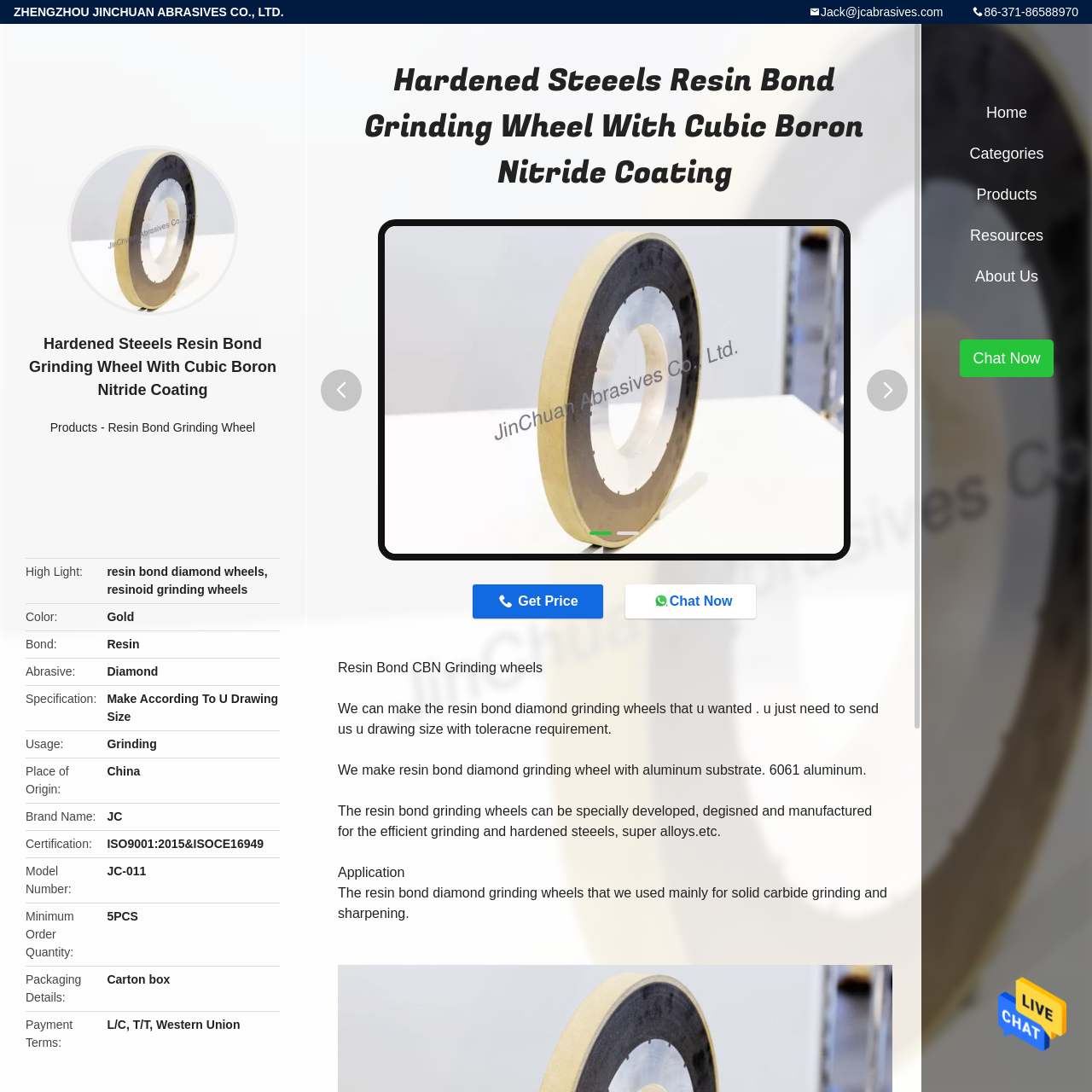Give a detailed overview of the webpage's appearance and contents.

This webpage is about Hardened Steeels Resin Bond Grinding Wheel With Cubic Boron Nitride Coating from China. At the top, there is a company name "ZHENGZHOU JINCHUAN ABRASIVES CO., LTD." and a phone number "86-371-86588970" on the right side. Below the company name, there is an email address "Jack@jcabrasives.com" and a "Send Message" button with an image. 

On the left side, there is a product image of the grinding wheel, and next to it, there is a heading with the product name. Below the product image, there are several links to different categories, including "Products", "Resin Bond Grinding Wheel", and others. 

In the main content area, there are several sections of text describing the product's features, including "High Light", "resin bond diamond wheels", and "resinoid grinding wheels". The text also lists the product's specifications, such as "Color: Gold", "Bond: Resin", "Abrasive: Diamond", and others. 

Further down, there are sections describing the product's usage, place of origin, brand name, certification, model number, minimum order quantity, packaging details, and payment terms. 

On the right side, there are several buttons, including "Get Price", "Chat Now", and others. At the bottom, there are links to different pages, including "Home", "Categories", "Products", "Resources", and "About Us".